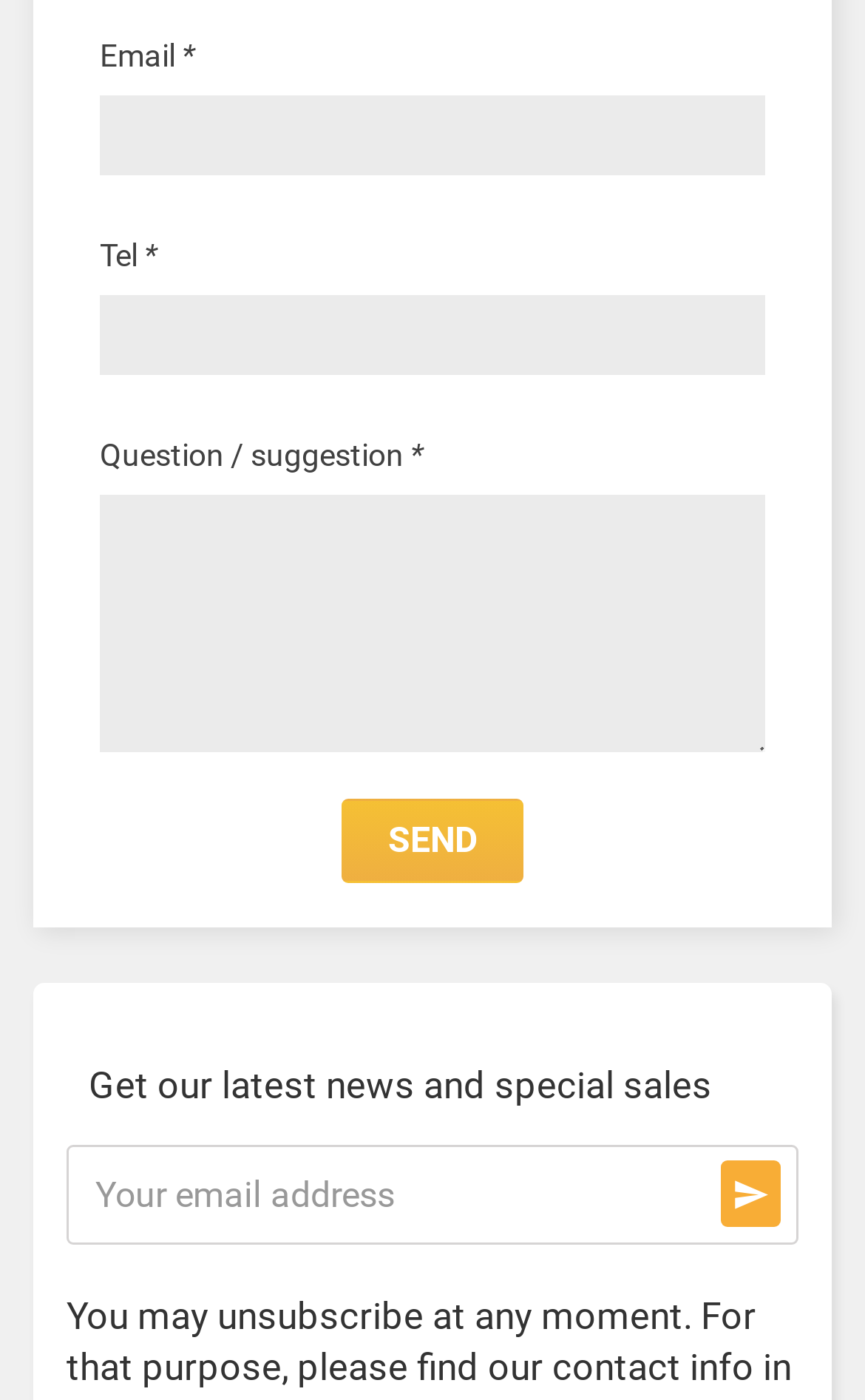Is the 'Get our latest news and special sales' field required?
Give a one-word or short phrase answer based on the image.

No